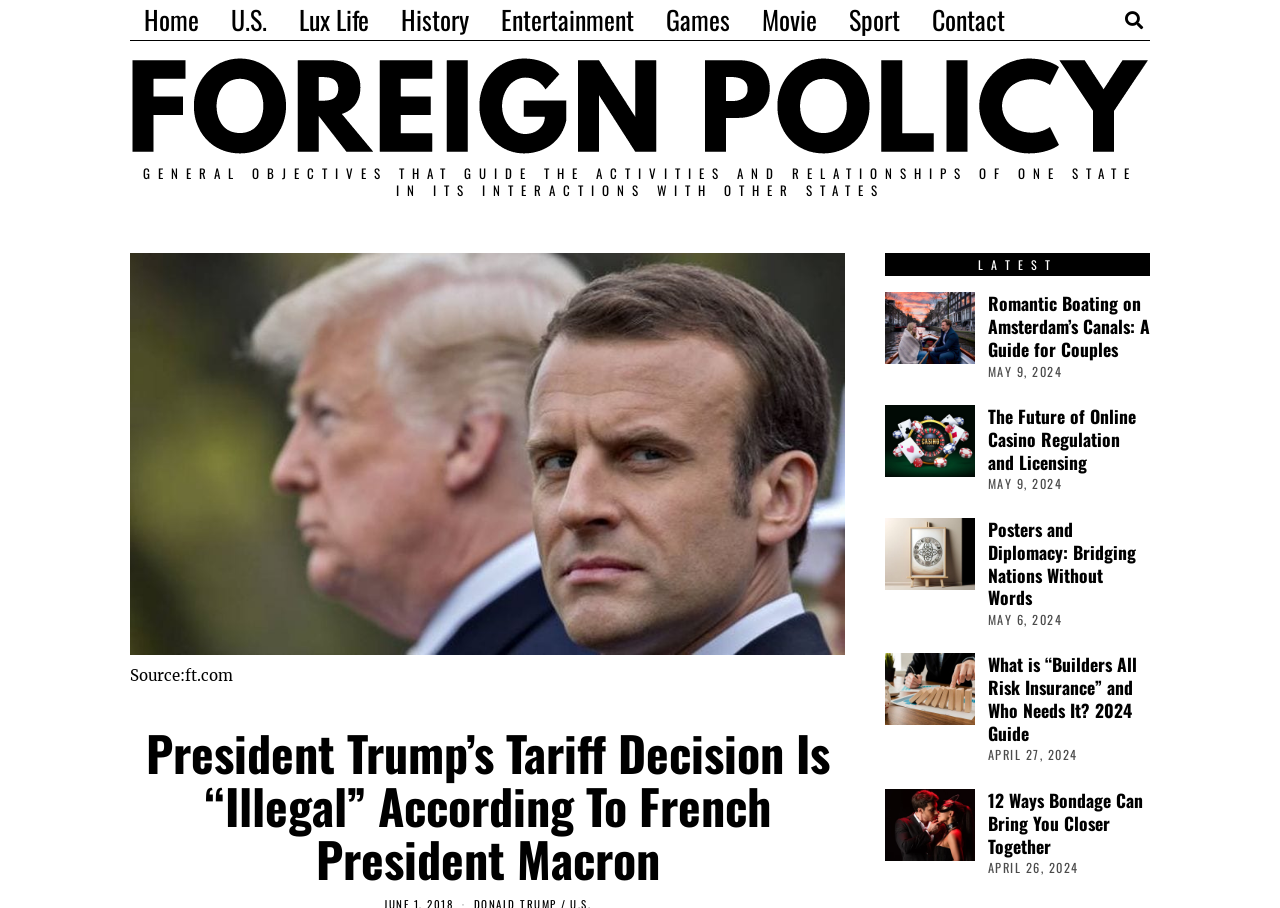What is the source of the figure in the main heading?
Use the information from the screenshot to give a comprehensive response to the question.

I looked at the main heading element [370] and found that its figcaption element [518] has a StaticText 'Source:ft.com', so the source of the figure in the main heading is ft.com.